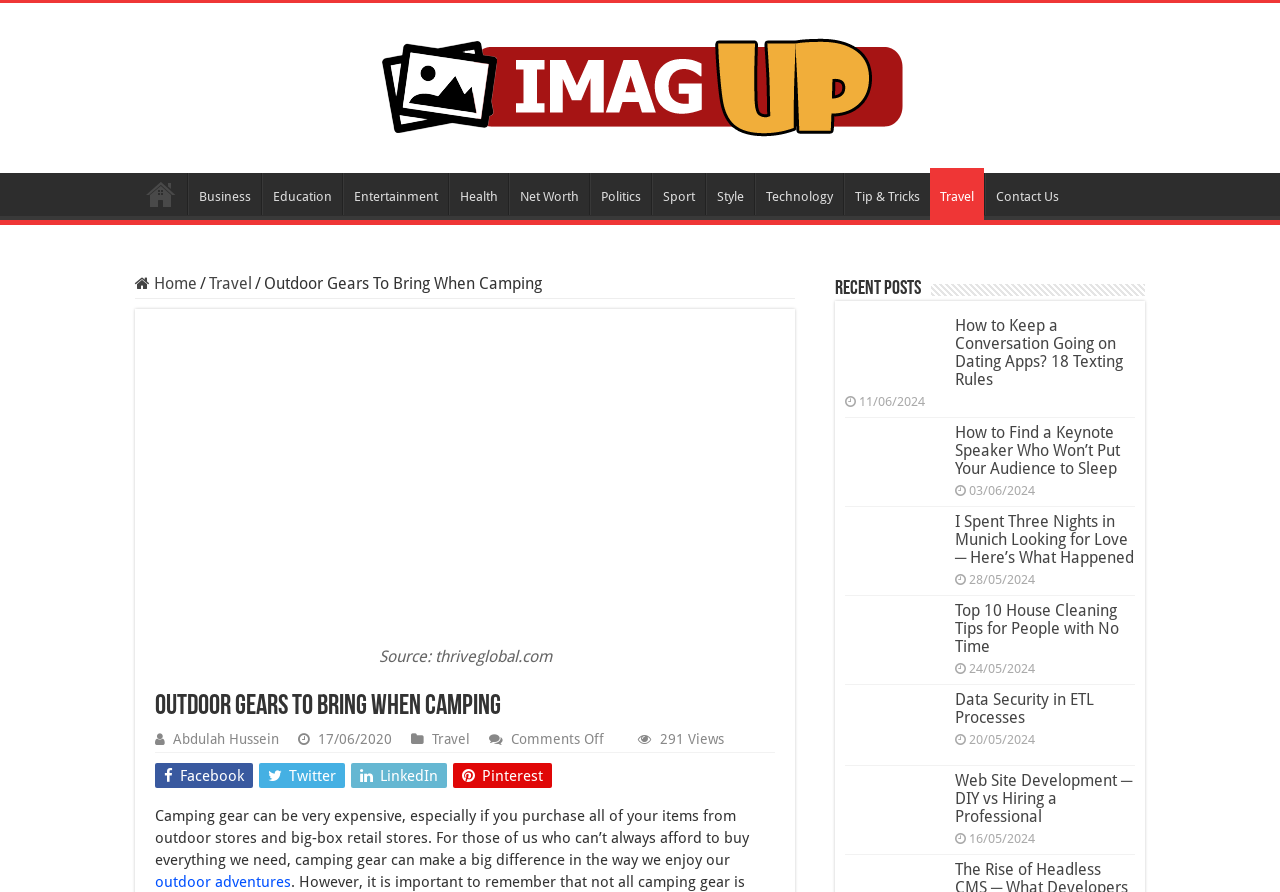Find the bounding box coordinates of the clickable region needed to perform the following instruction: "Visit 'Natural Antiviral Solutions'". The coordinates should be provided as four float numbers between 0 and 1, i.e., [left, top, right, bottom].

None